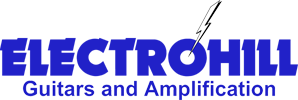Give a concise answer using only one word or phrase for this question:
What does the company specialize in?

Guitars and amplification